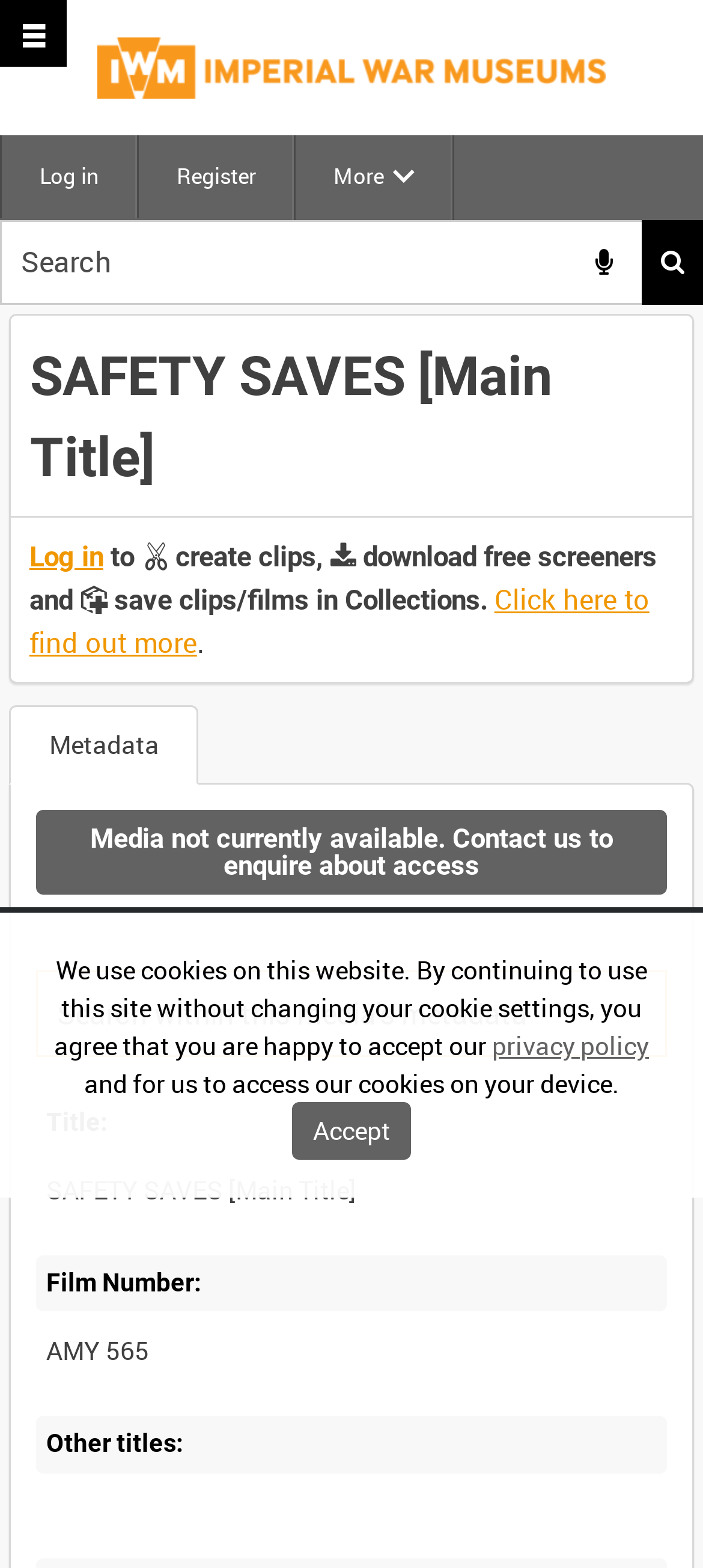Using the element description: "privacy policy", determine the bounding box coordinates. The coordinates should be in the format [left, top, right, bottom], with values between 0 and 1.

[0.7, 0.656, 0.923, 0.678]